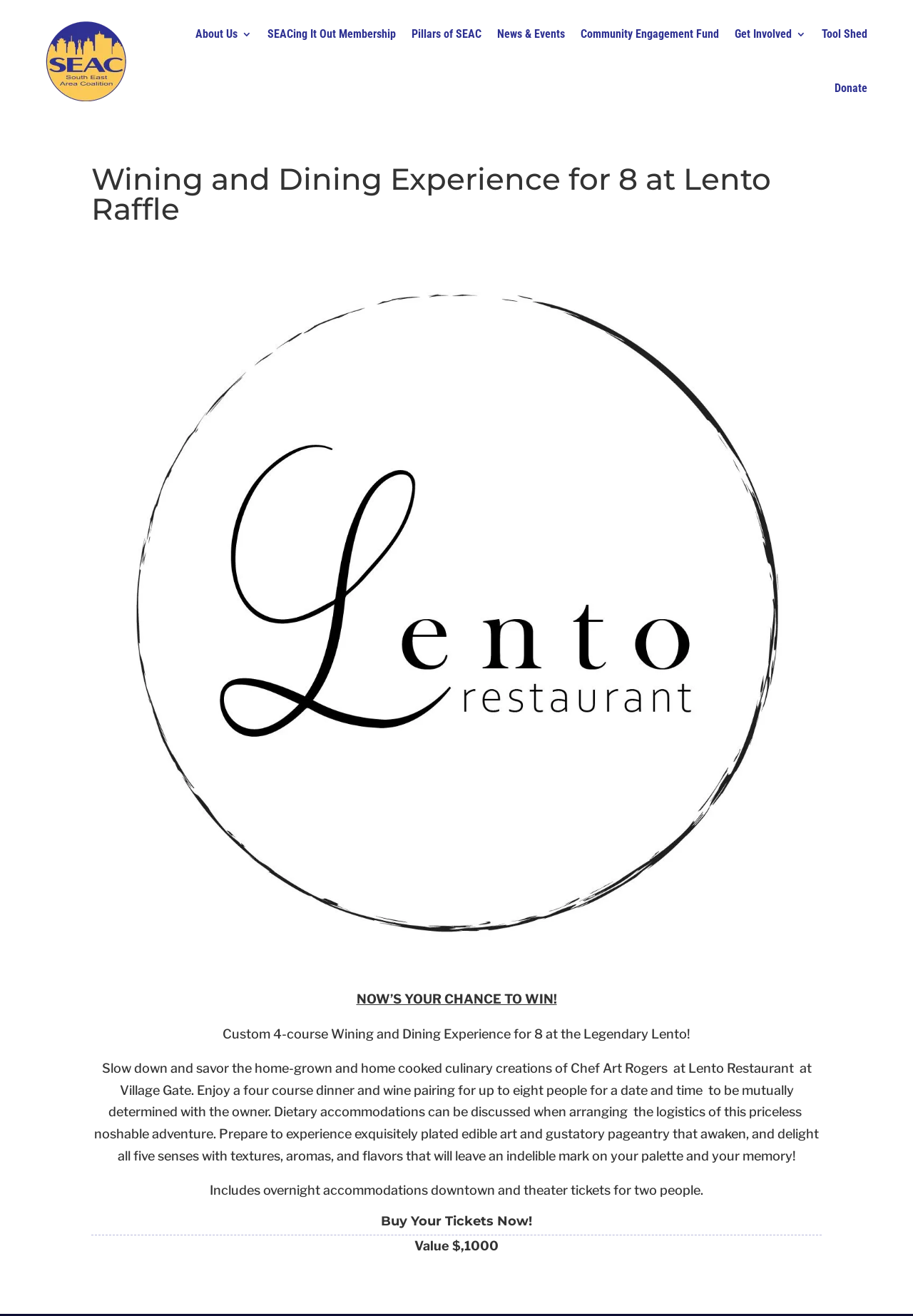Please locate the bounding box coordinates of the element that needs to be clicked to achieve the following instruction: "Click the 'News & Events' link". The coordinates should be four float numbers between 0 and 1, i.e., [left, top, right, bottom].

[0.545, 0.005, 0.619, 0.047]